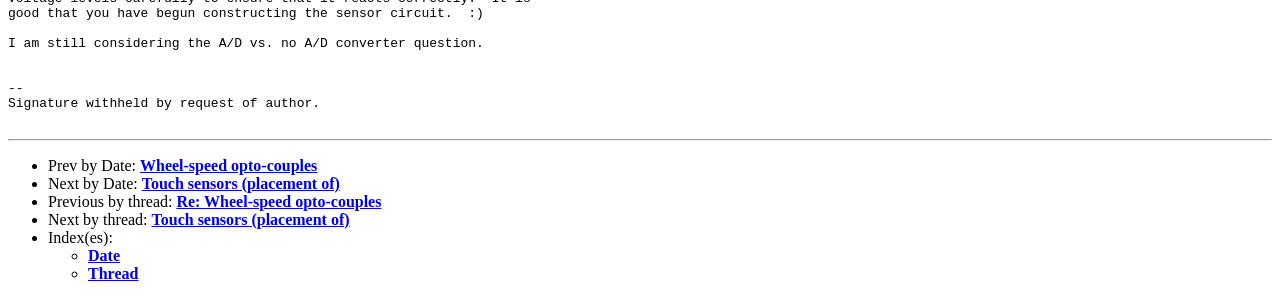Determine the bounding box for the described HTML element: "Re: Wheel-speed opto-couples". Ensure the coordinates are four float numbers between 0 and 1 in the format [left, top, right, bottom].

[0.138, 0.645, 0.298, 0.702]